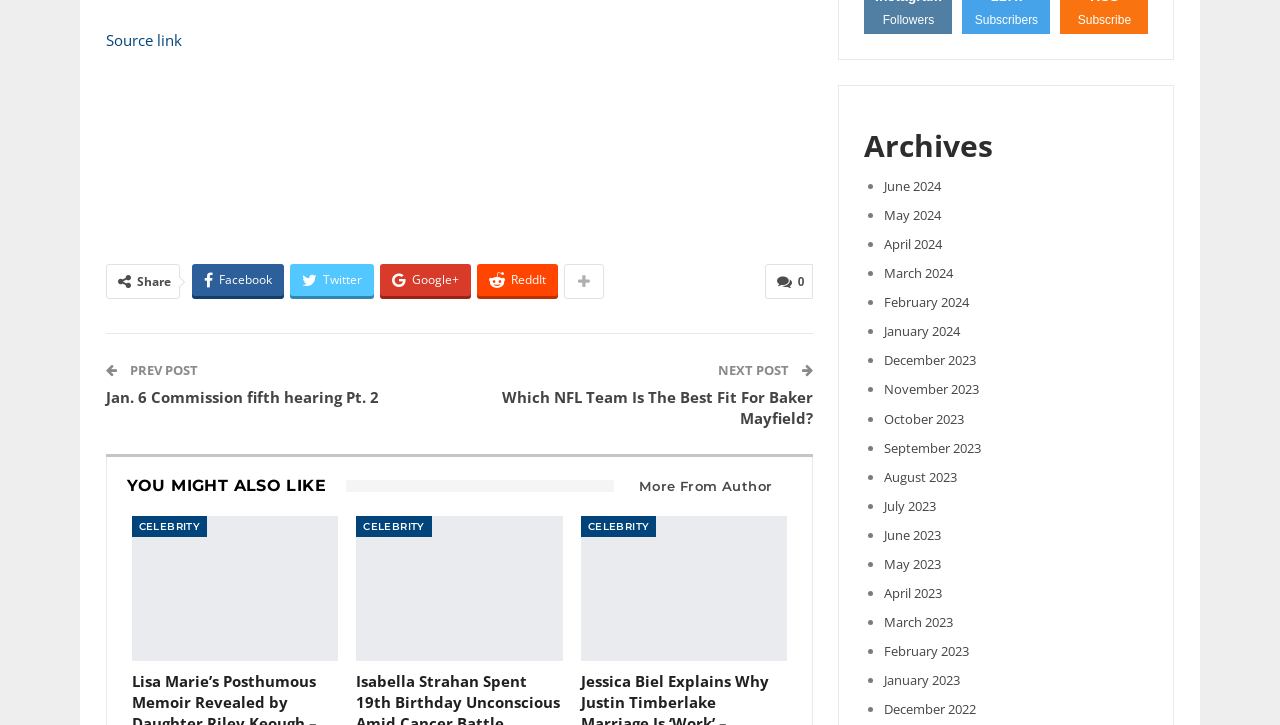Carefully observe the image and respond to the question with a detailed answer:
What type of content is displayed in the 'Archives' section?

The 'Archives' section contains a list of links, each representing a month, from June 2024 to December 2022, suggesting that it provides access to archived content organized by month.